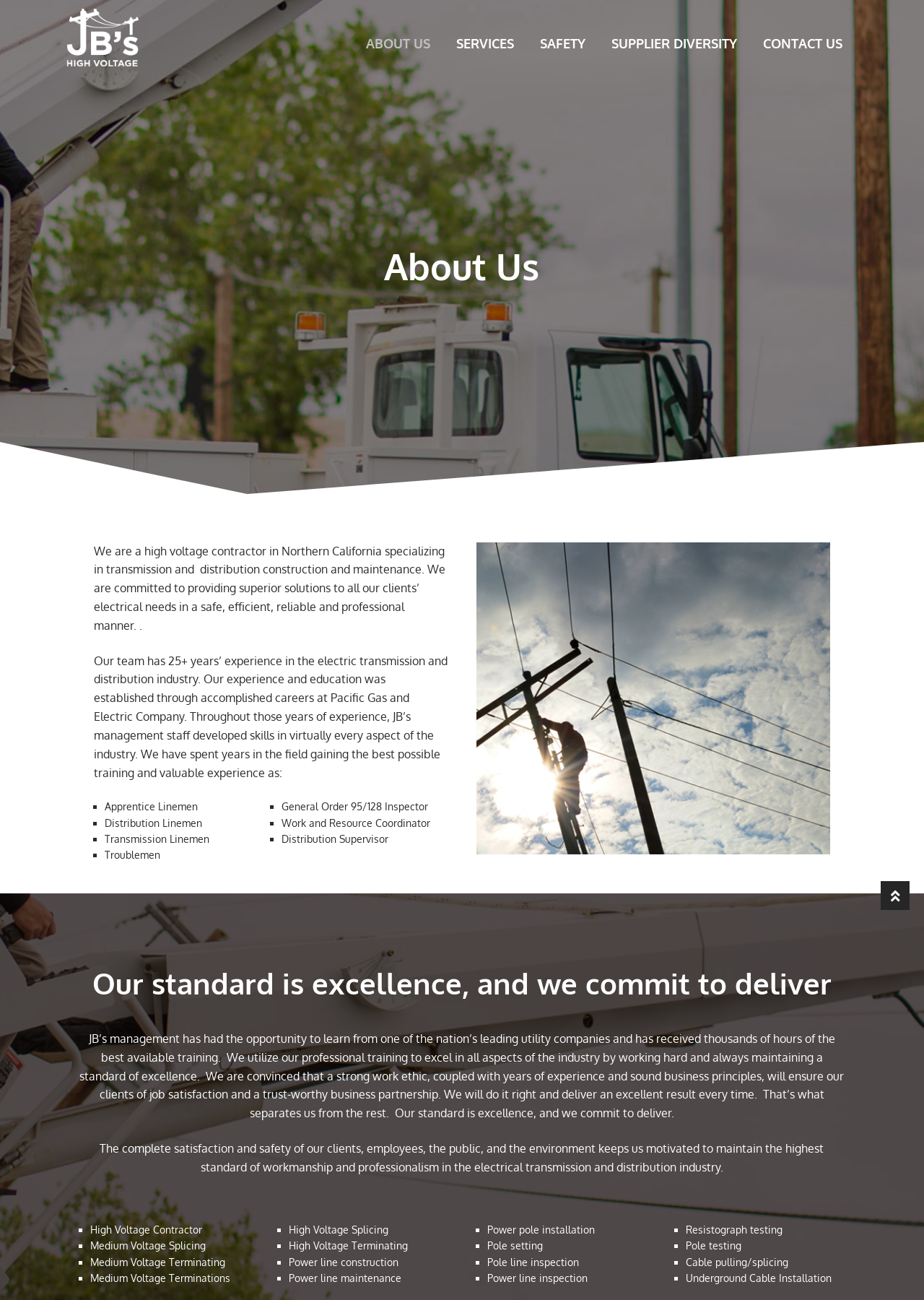What type of contractor is JB's High Voltage, Inc.?
Give a single word or phrase answer based on the content of the image.

High voltage contractor